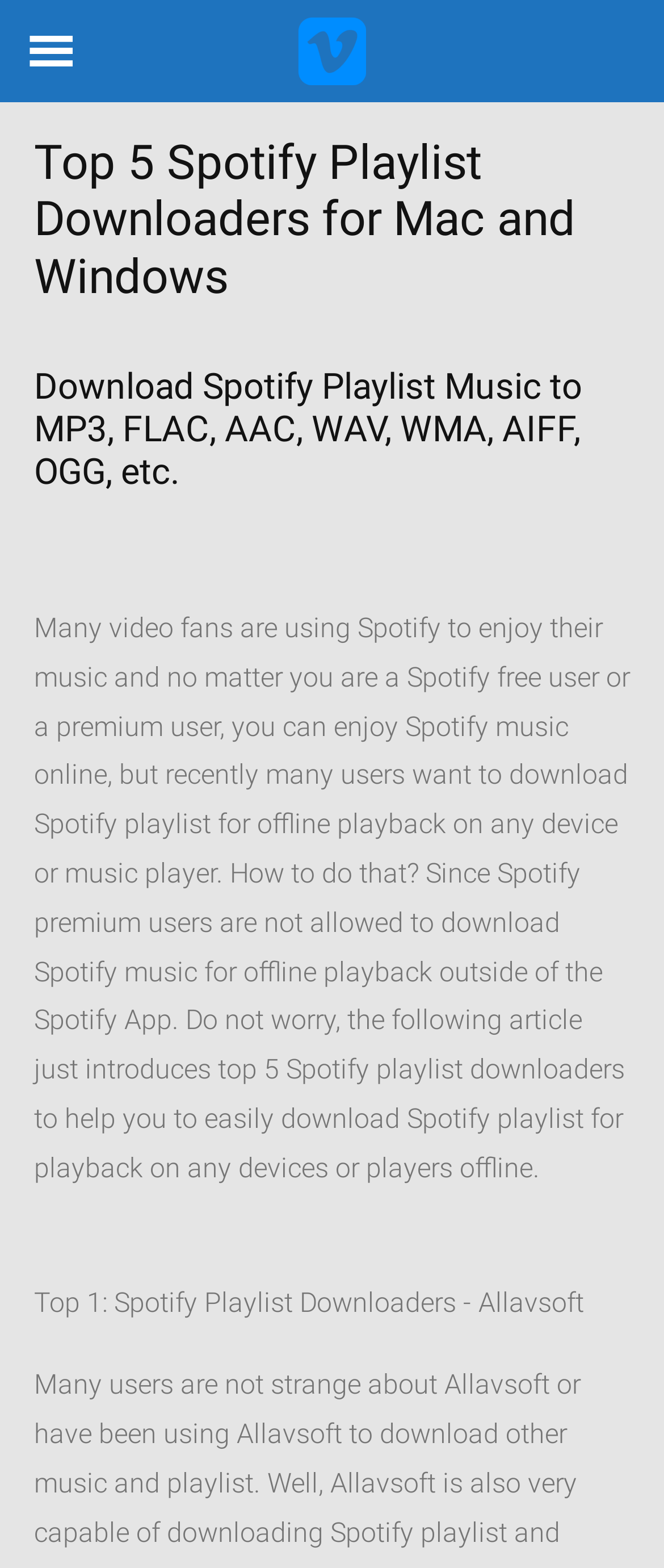Who are the target users of the Spotify playlist downloaders?
Based on the image, please offer an in-depth response to the question.

The target users of the Spotify playlist downloaders are both Spotify free users and premium users, as mentioned in the text 'no matter you are a Spotify free user or a premium user, you can enjoy Spotify music online'.